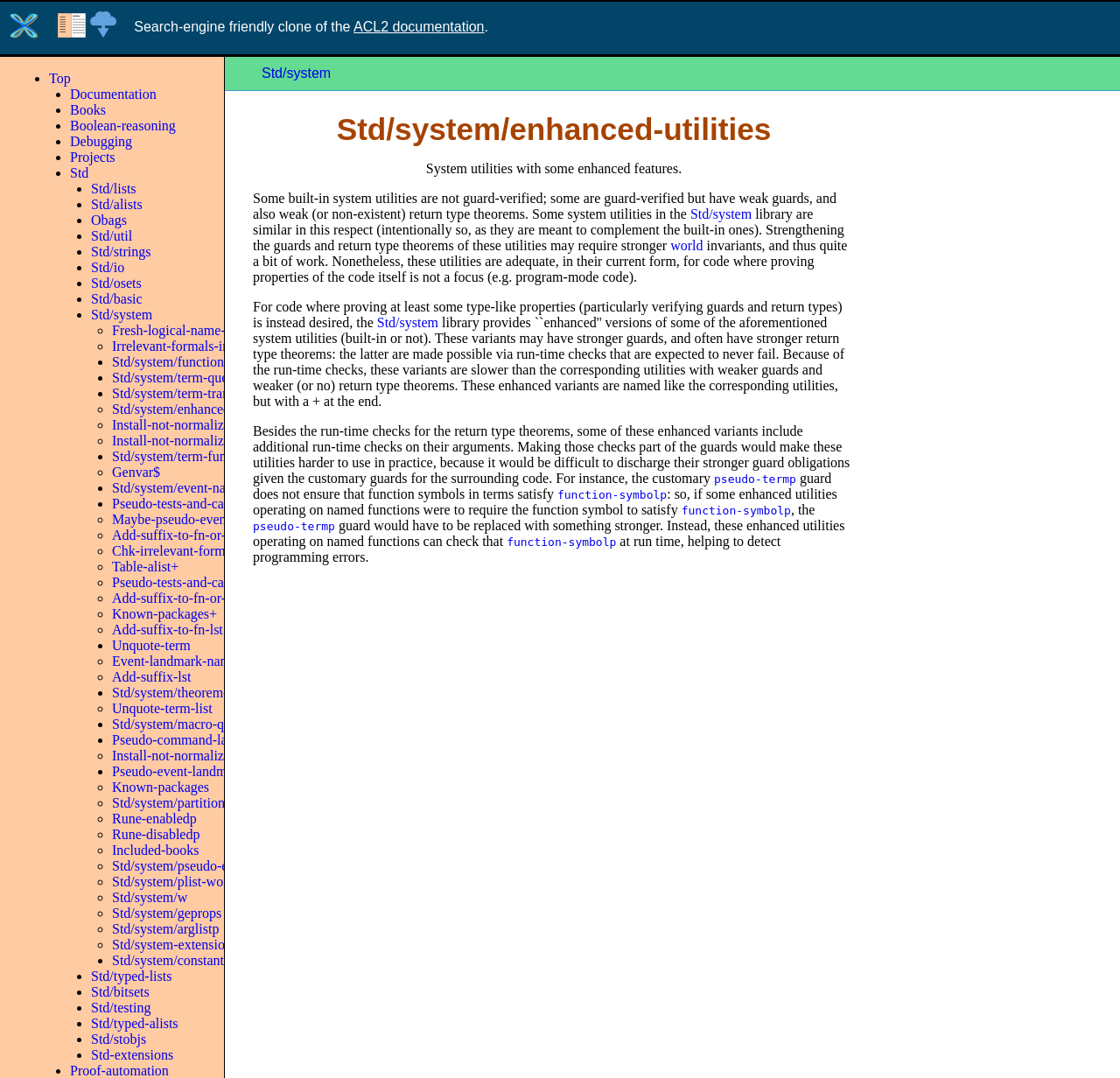How many links are there in the 'Std/system' category?
Utilize the image to construct a detailed and well-explained answer.

There are 5 links in the 'Std/system' category, which are 'Fresh-logical-name-with-$s-suffix', 'Irrelevant-formals-info', 'Std/system/function-queries', 'Std/system/term-queries', and 'Std/system/term-transformations', located in the list of links under the 'Std/system' category.